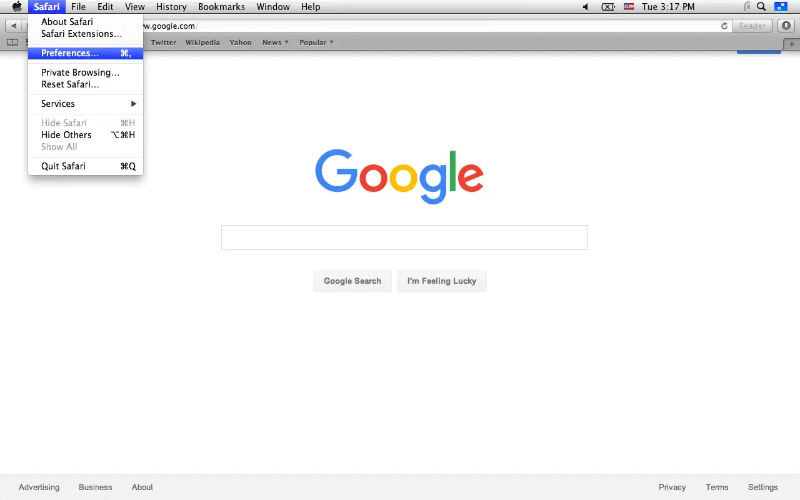What is the website displayed in the main content area?
Please use the image to deliver a detailed and complete answer.

The main content area of the browser displays the Google homepage, which is indicated by the search bar at the center, flanked by buttons for 'Google Search' and 'I'm Feeling Lucky'.